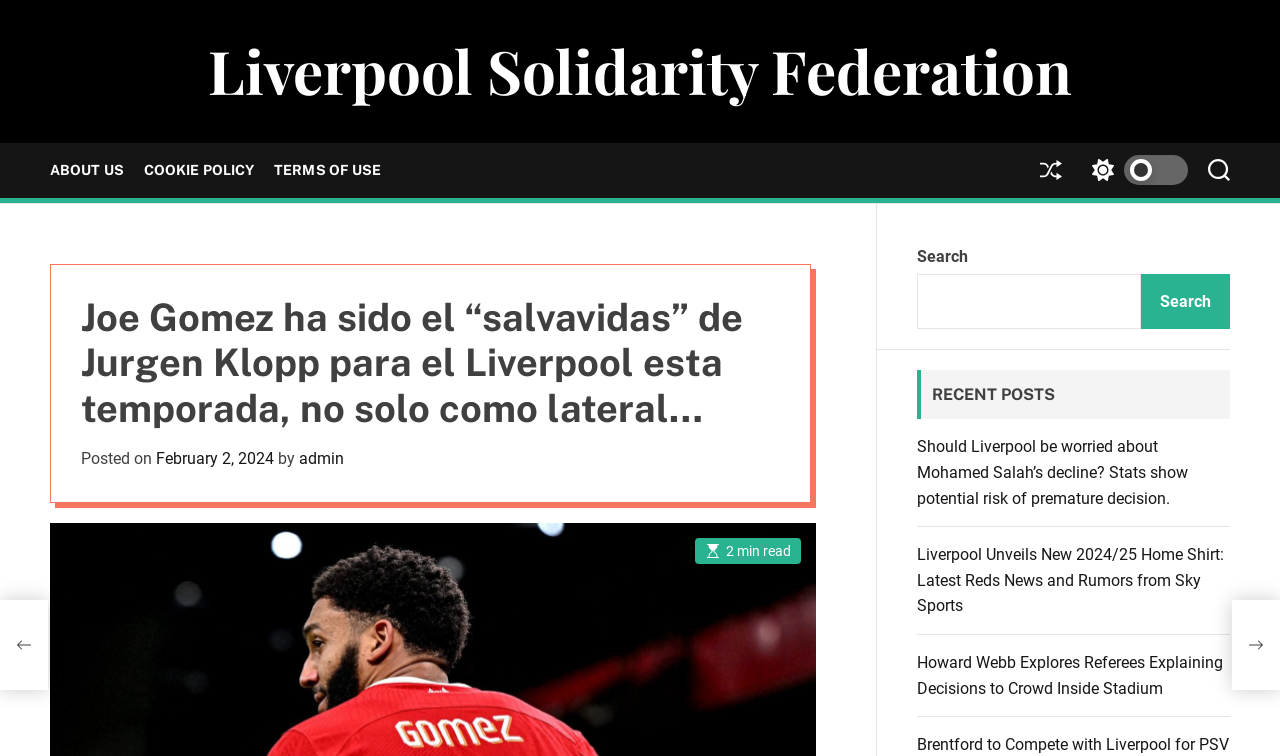What is the estimated reading time of the article?
Provide an in-depth answer to the question, covering all aspects.

The article mentions '2 min read' at the top, indicating the estimated time it takes to read the article.